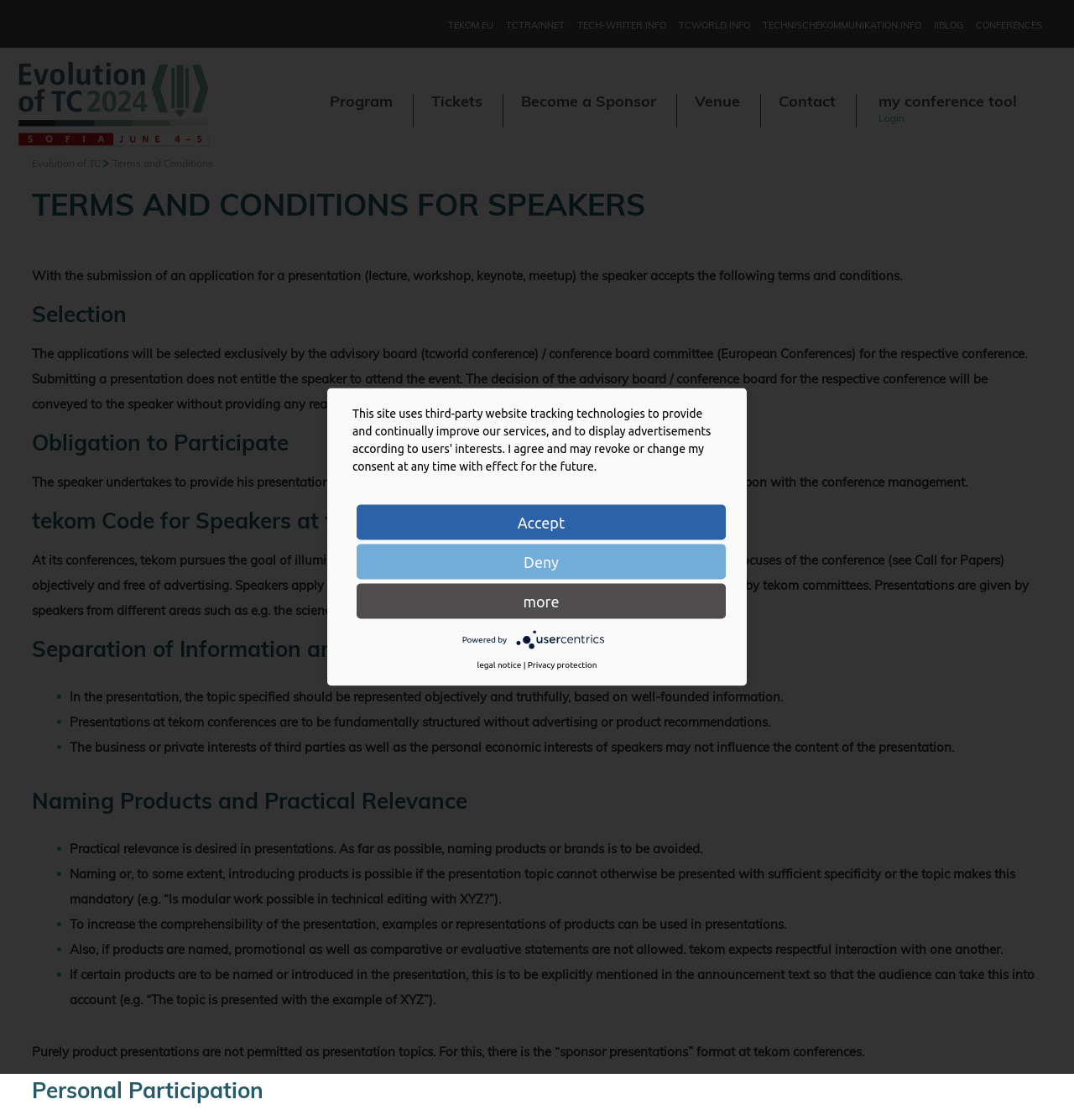Please specify the bounding box coordinates of the area that should be clicked to accomplish the following instruction: "Visit the conferences page". The coordinates should consist of four float numbers between 0 and 1, i.e., [left, top, right, bottom].

[0.908, 0.017, 0.97, 0.028]